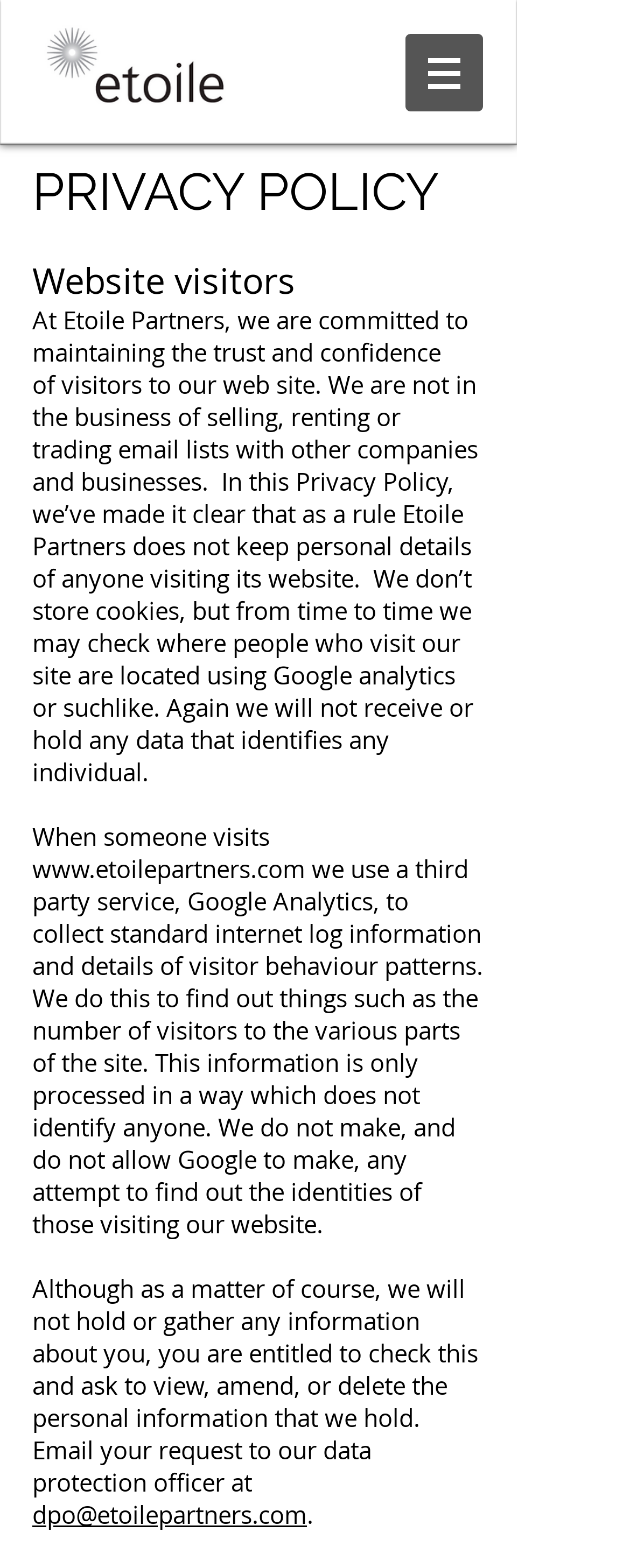Determine the bounding box for the HTML element described here: "www.etoilepartners.com". The coordinates should be given as [left, top, right, bottom] with each number being a float between 0 and 1.

[0.051, 0.544, 0.485, 0.564]